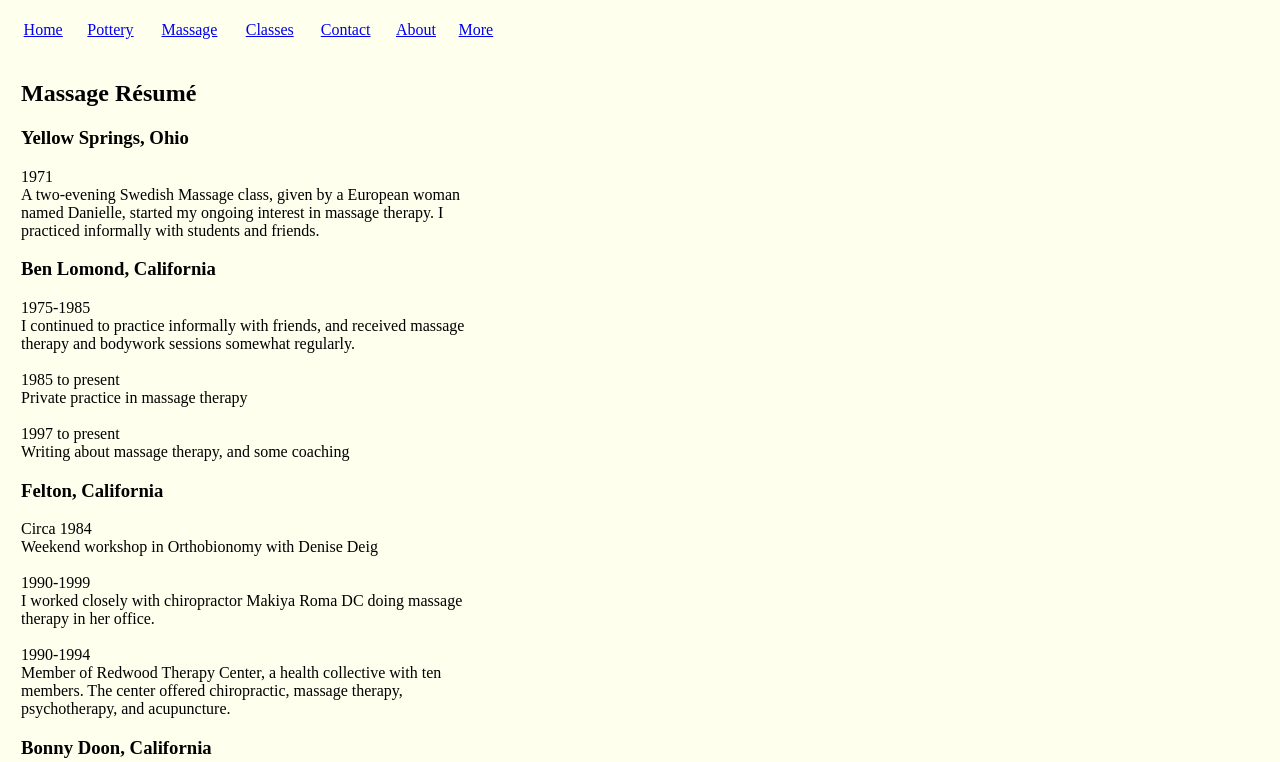Using the element description: "More", determine the bounding box coordinates. The coordinates should be in the format [left, top, right, bottom], with values between 0 and 1.

[0.358, 0.028, 0.385, 0.05]